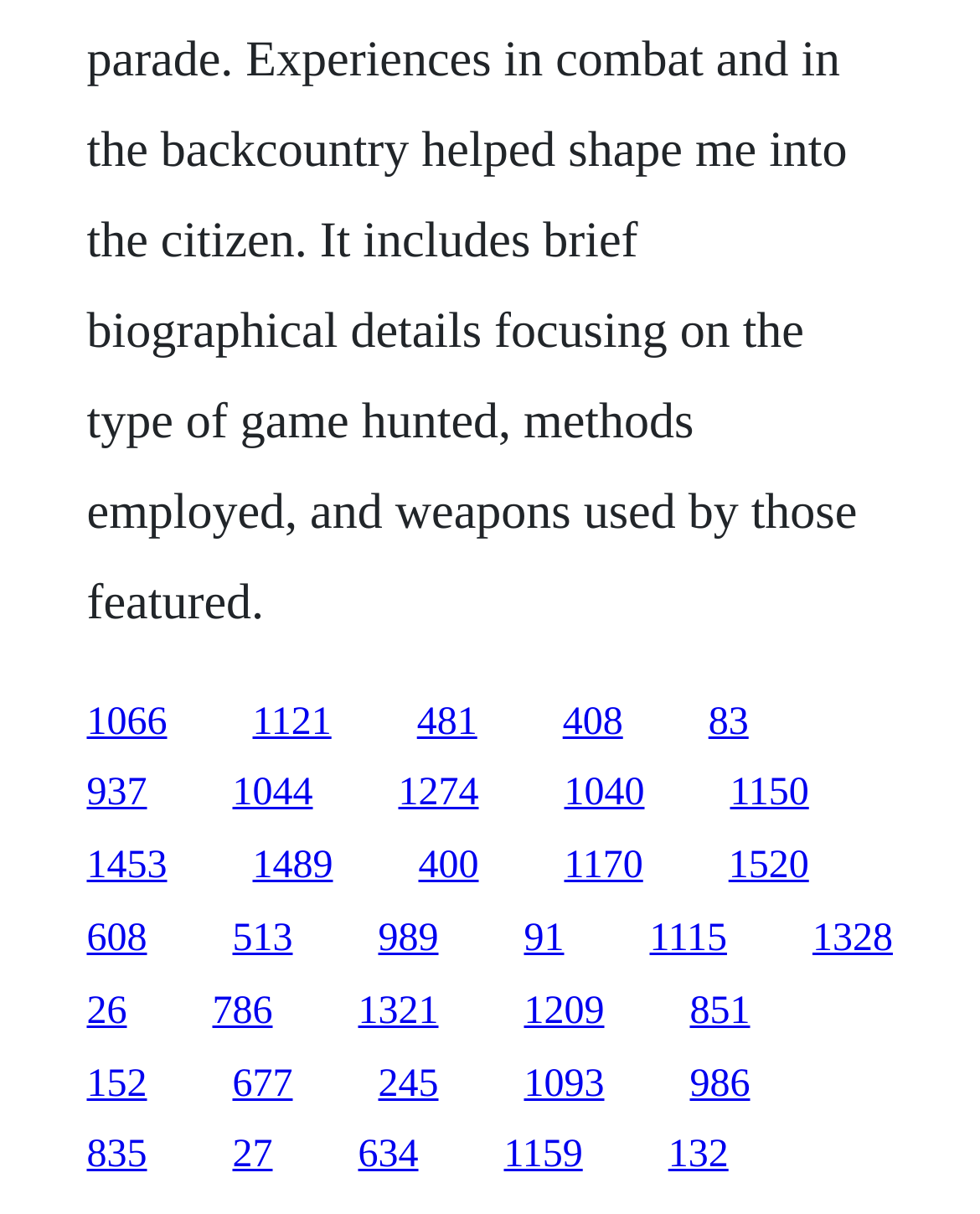Please indicate the bounding box coordinates for the clickable area to complete the following task: "click the first link". The coordinates should be specified as four float numbers between 0 and 1, i.e., [left, top, right, bottom].

[0.088, 0.577, 0.171, 0.612]